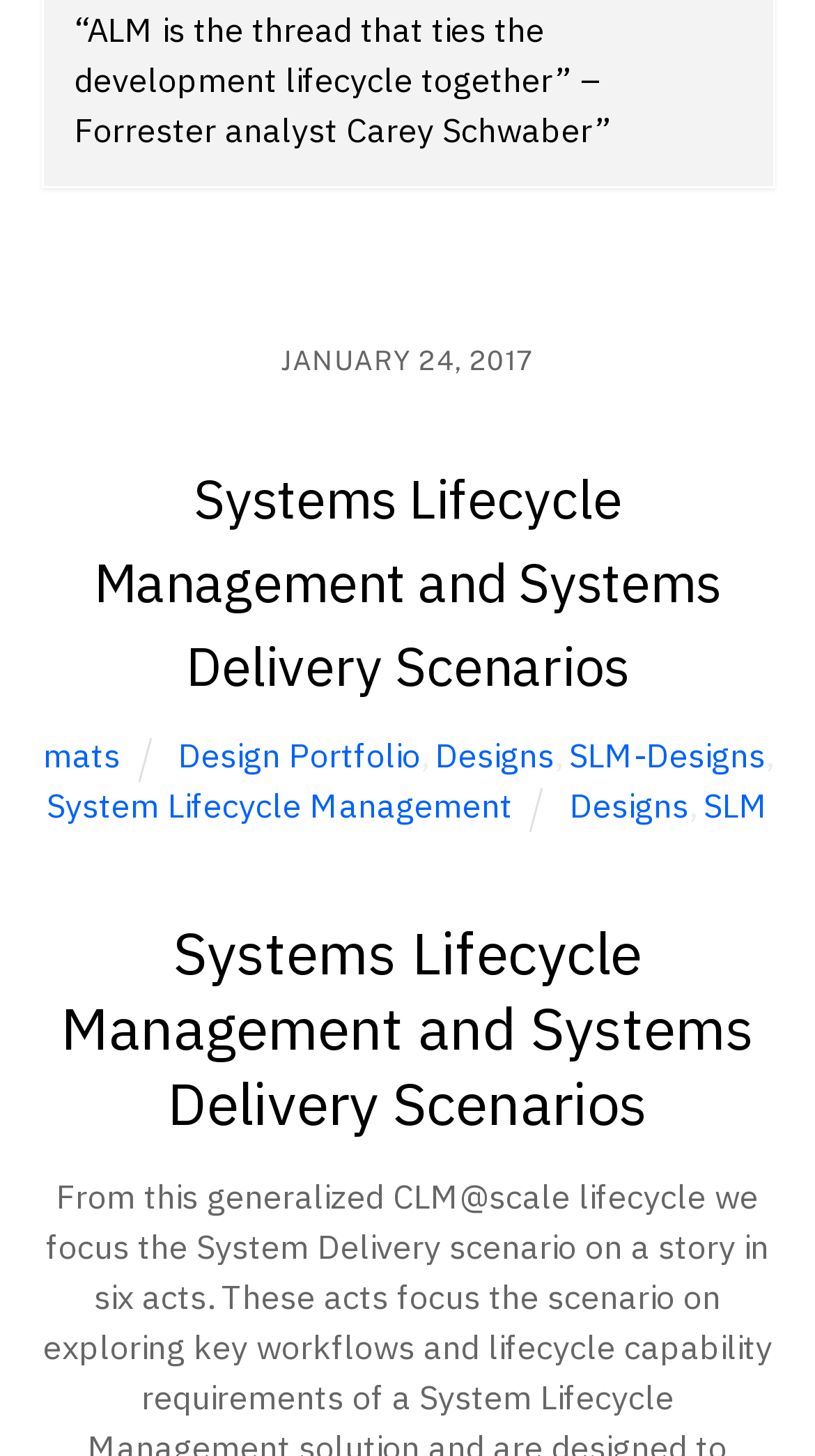Using the description: "Design Portfolio", identify the bounding box of the corresponding UI element in the screenshot.

[0.219, 0.504, 0.516, 0.533]